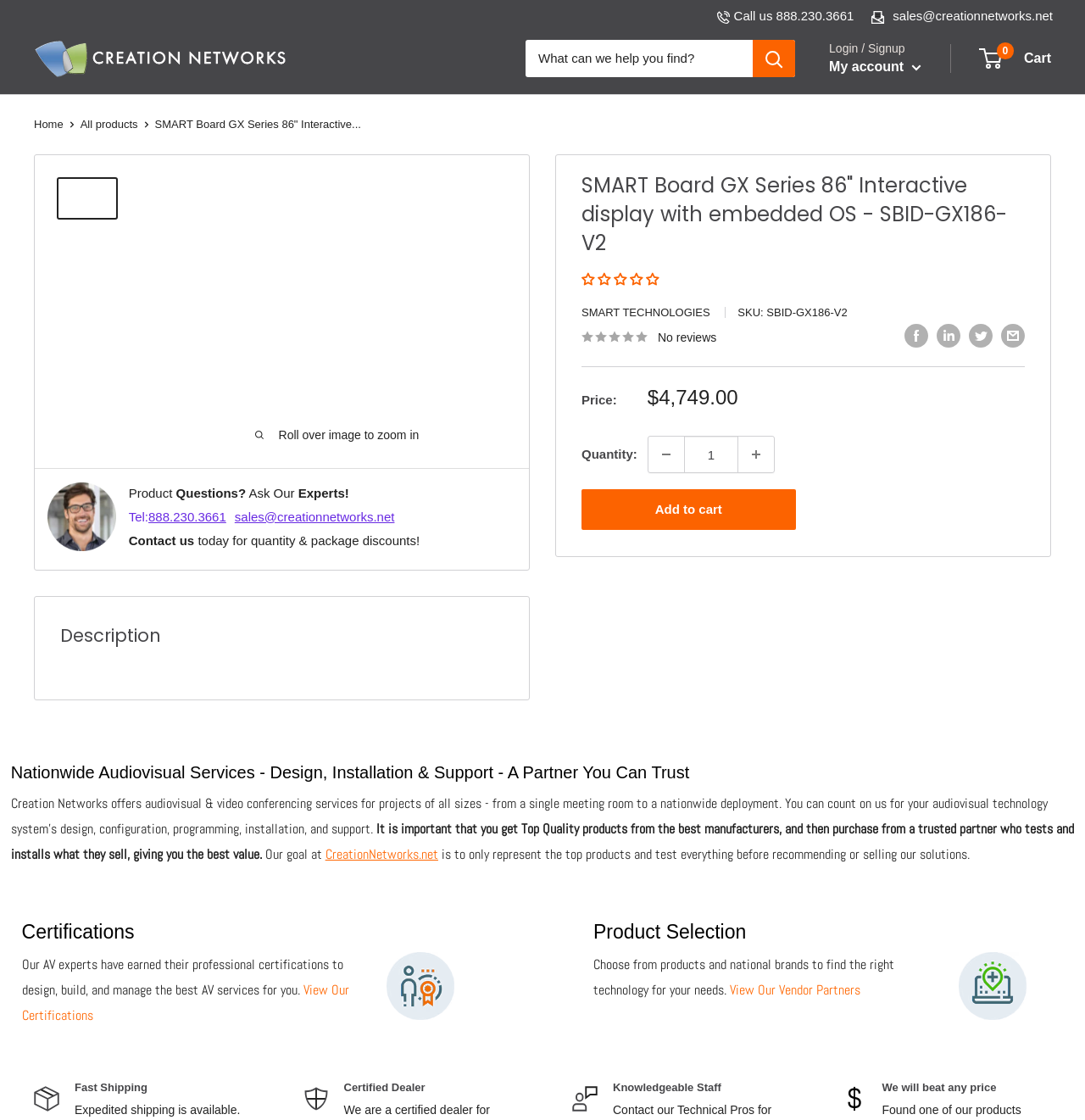Given the element description 888.230.3661, predict the bounding box coordinates for the UI element in the webpage screenshot. The format should be (top-left x, top-left y, bottom-right x, bottom-right y), and the values should be between 0 and 1.

[0.137, 0.451, 0.208, 0.472]